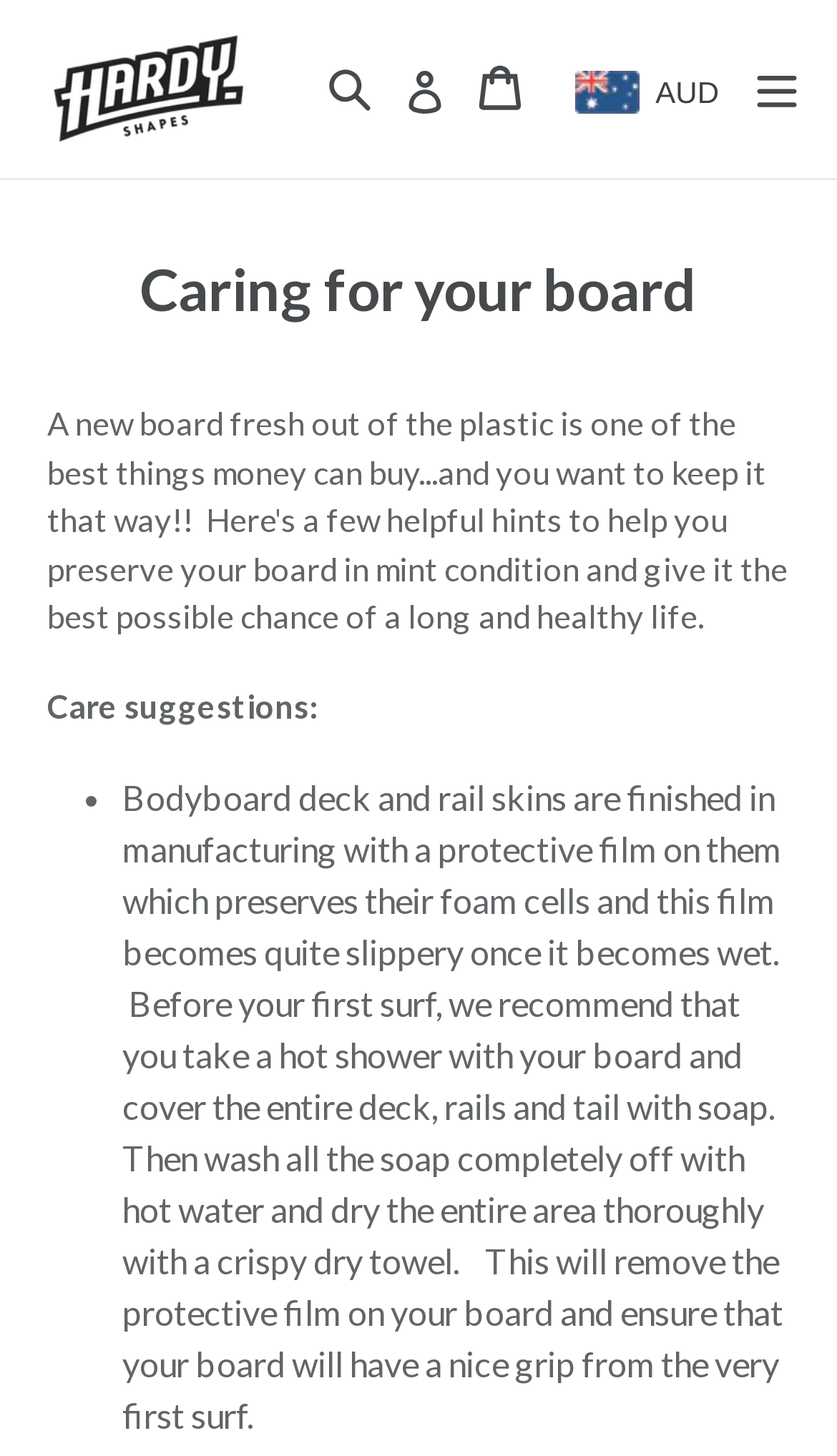Please find and give the text of the main heading on the webpage.

Caring for your board